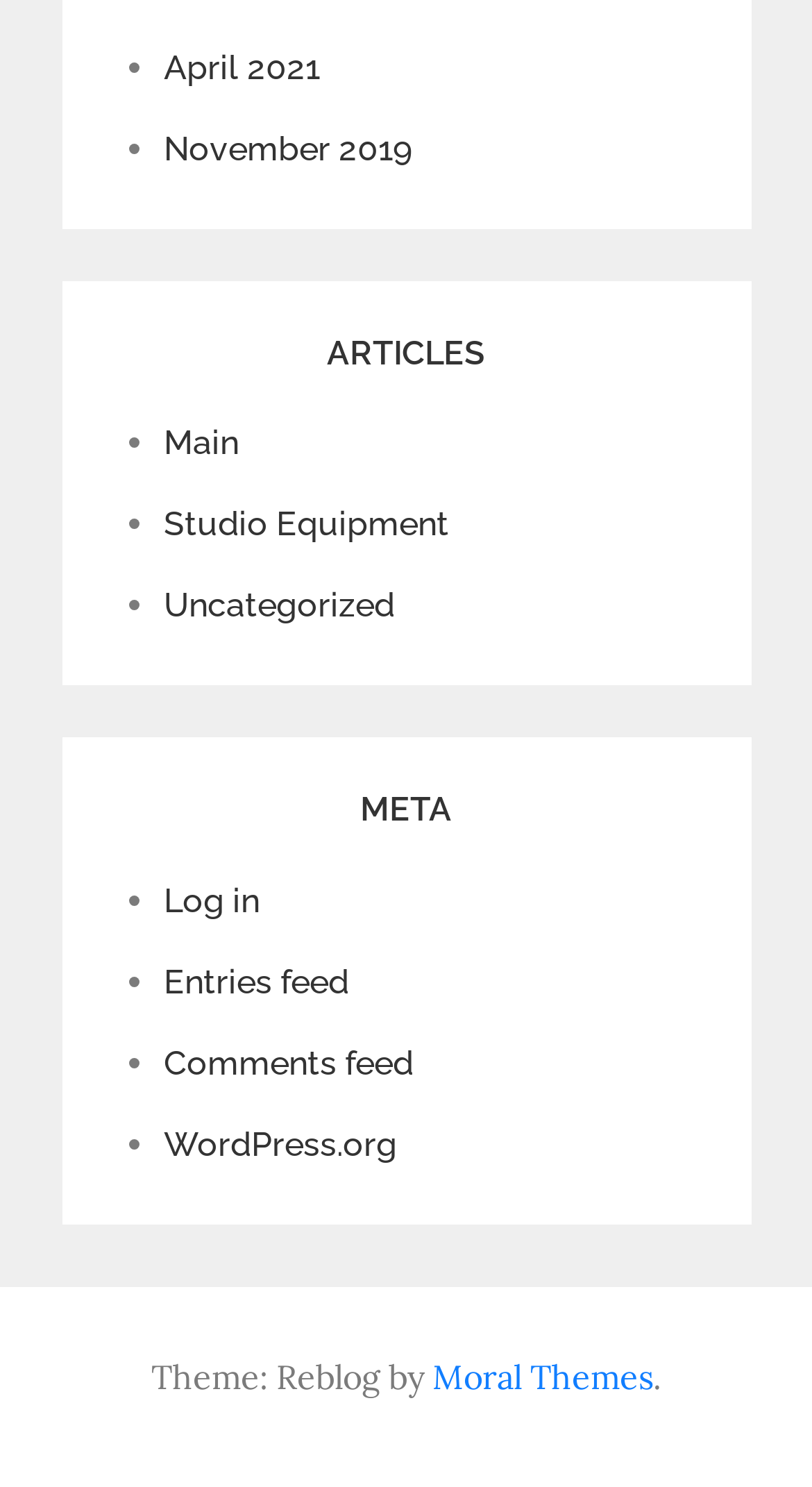What are the meta options?
From the image, provide a succinct answer in one word or a short phrase.

Log in, Entries feed, Comments feed, WordPress.org